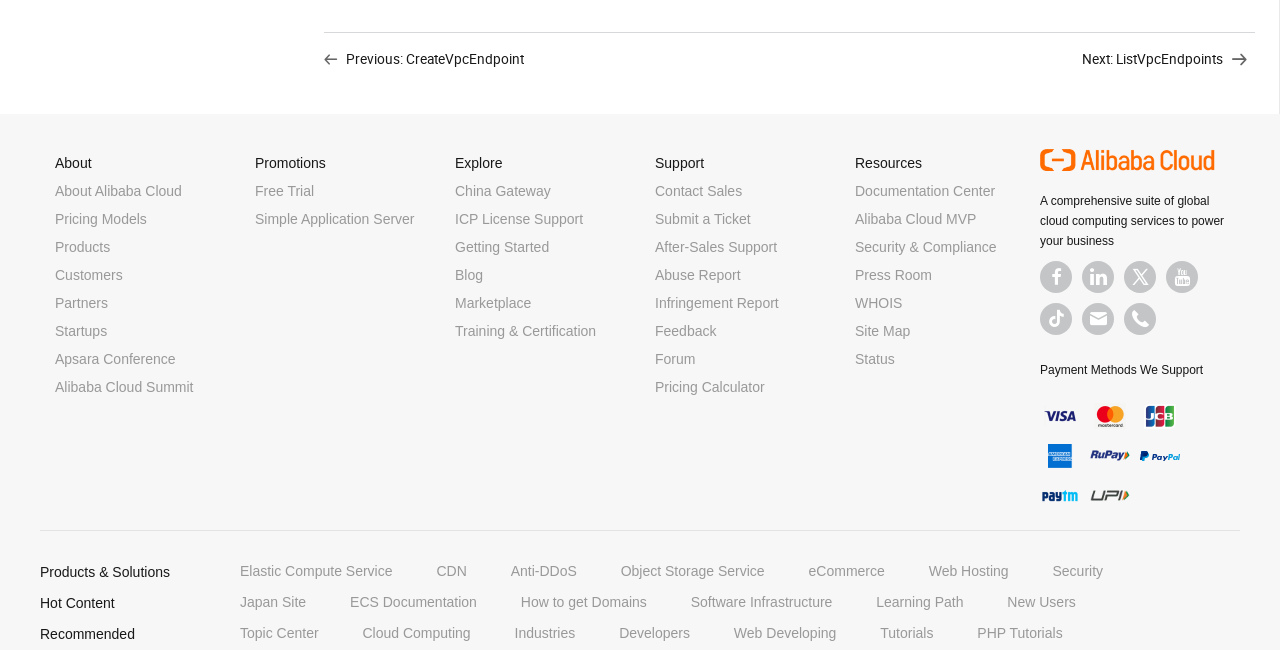Provide the bounding box coordinates of the HTML element this sentence describes: "How to get Domains".

[0.407, 0.918, 0.505, 0.942]